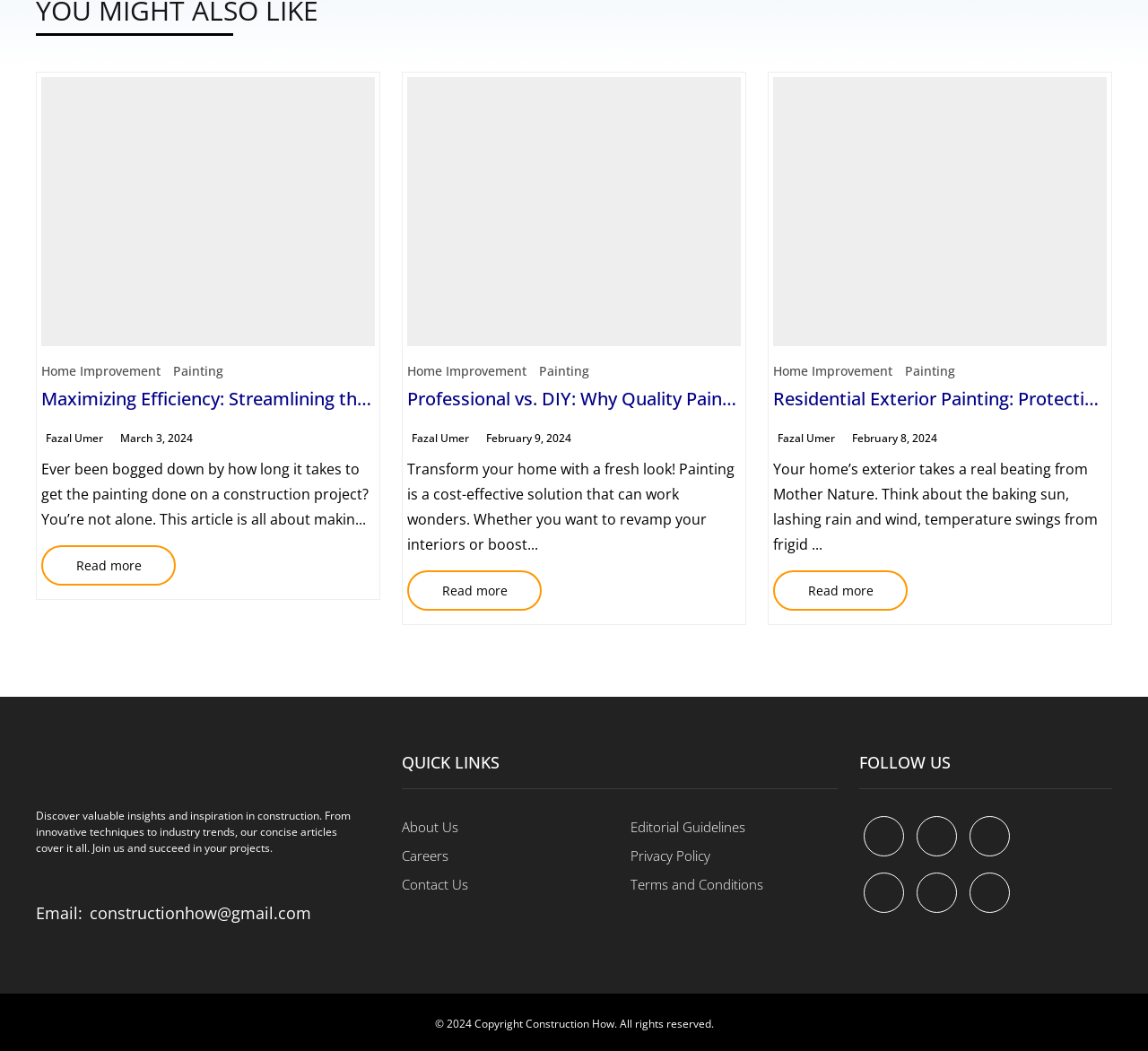Please specify the bounding box coordinates of the clickable region to carry out the following instruction: "Click on the 'Home Improvement' link". The coordinates should be four float numbers between 0 and 1, in the format [left, top, right, bottom].

[0.036, 0.344, 0.14, 0.361]